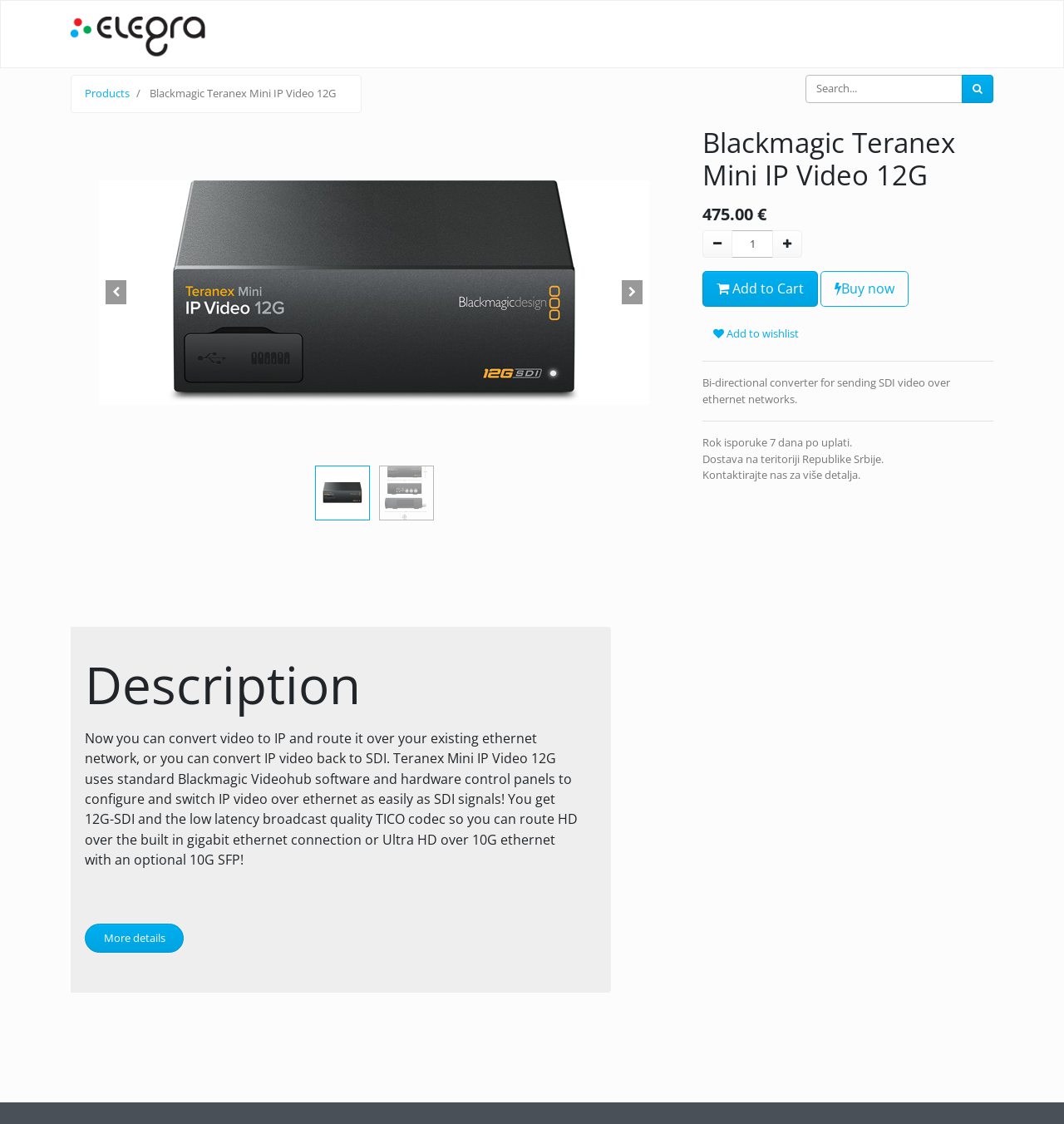Please identify the bounding box coordinates of the clickable area that will allow you to execute the instruction: "Buy now".

[0.771, 0.241, 0.854, 0.273]